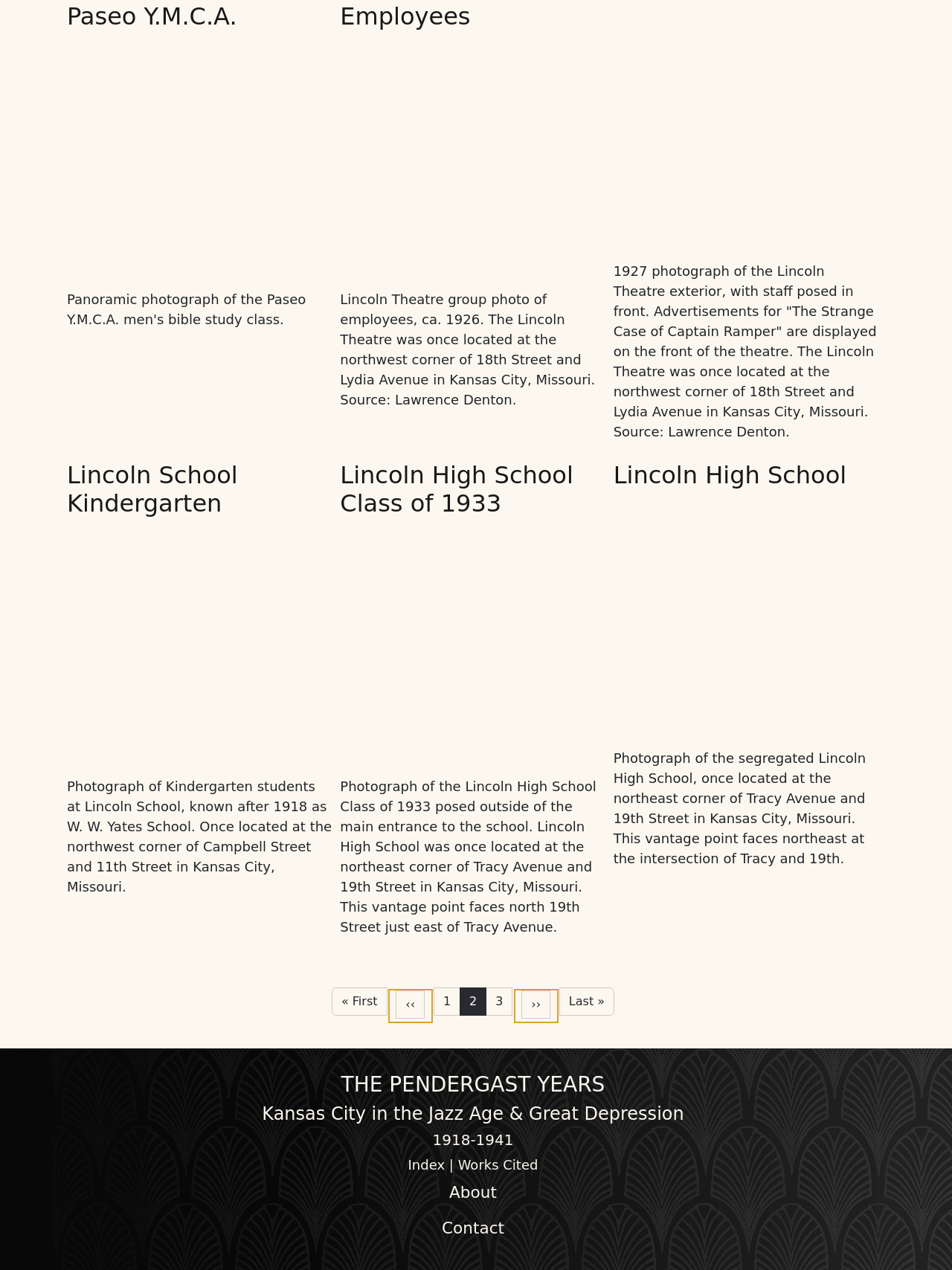Locate the bounding box coordinates of the clickable part needed for the task: "Search for products".

None